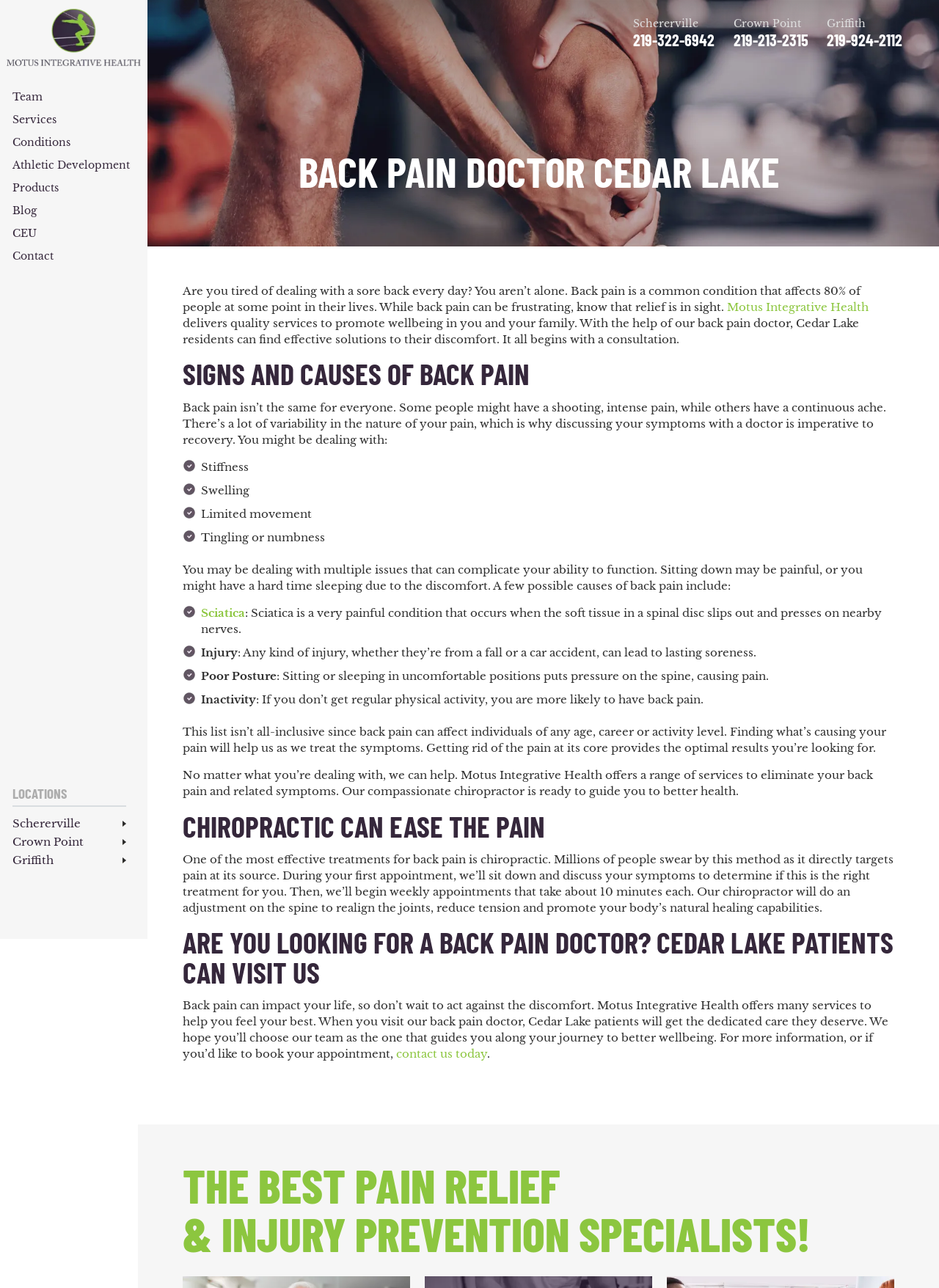How long do weekly chiropractic appointments take? From the image, respond with a single word or brief phrase.

10 minutes